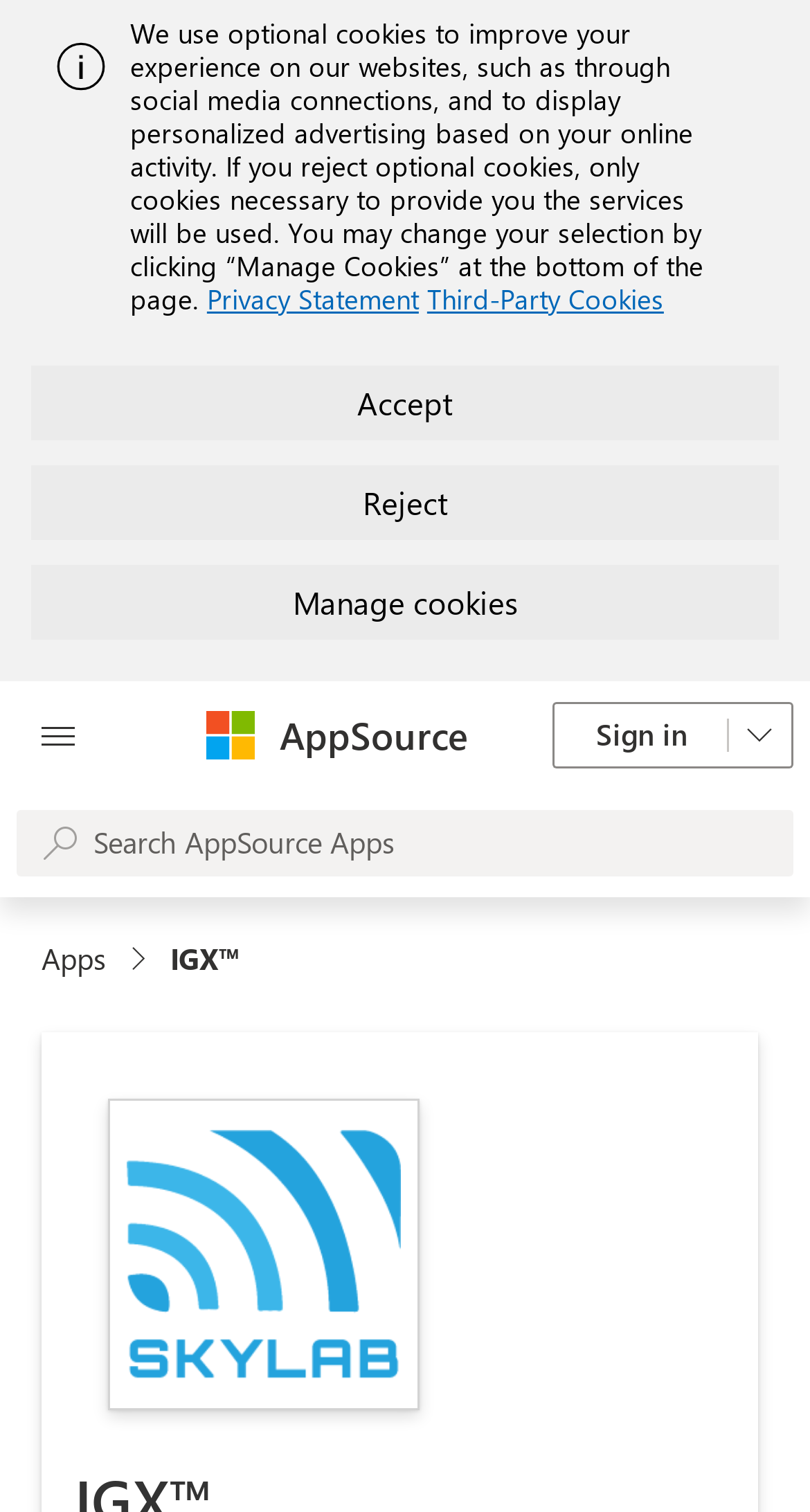Kindly determine the bounding box coordinates for the area that needs to be clicked to execute this instruction: "Open all panel".

[0.021, 0.451, 0.123, 0.522]